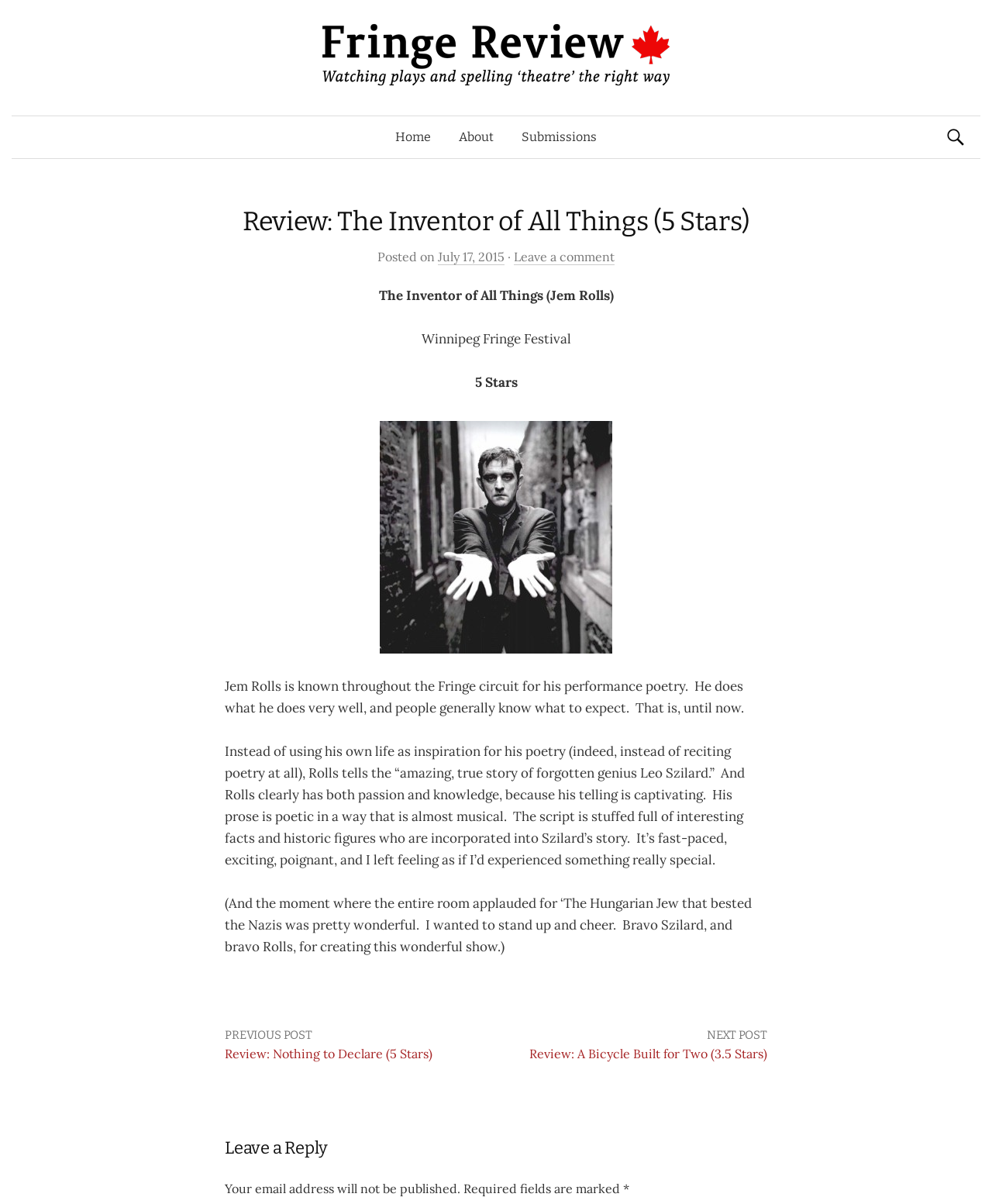What is the rating of the reviewed show? Refer to the image and provide a one-word or short phrase answer.

5 Stars